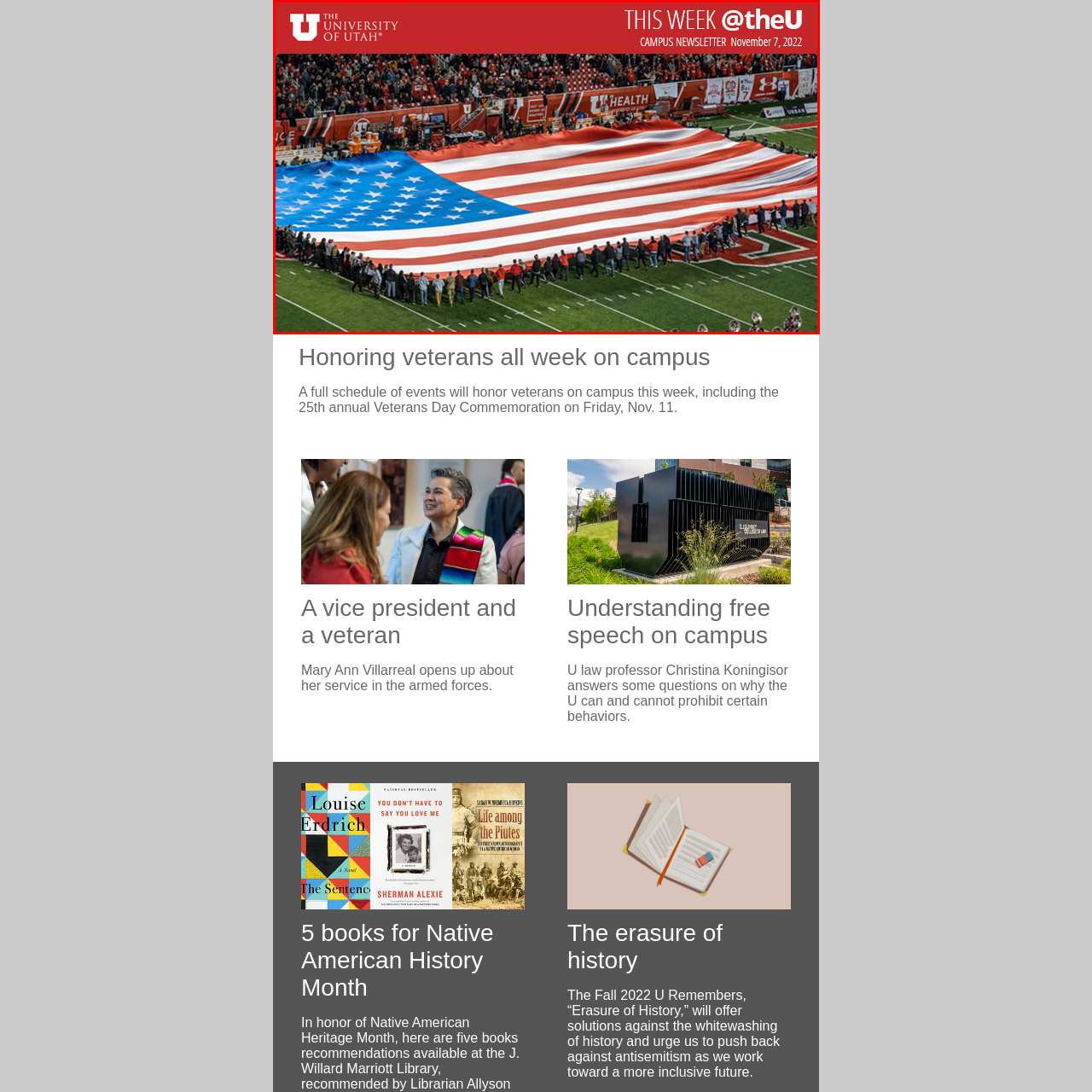What is the occasion being honored?
Carefully scrutinize the image inside the red bounding box and generate a comprehensive answer, drawing from the visual content.

The occasion being honored can be inferred from the date of the newsletter, November 7, 2022, which coincides with Veterans Day commemorations celebrated on and around that date, and the title of the newsletter, 'THIS WEEK @theU', which indicates events honoring veterans.